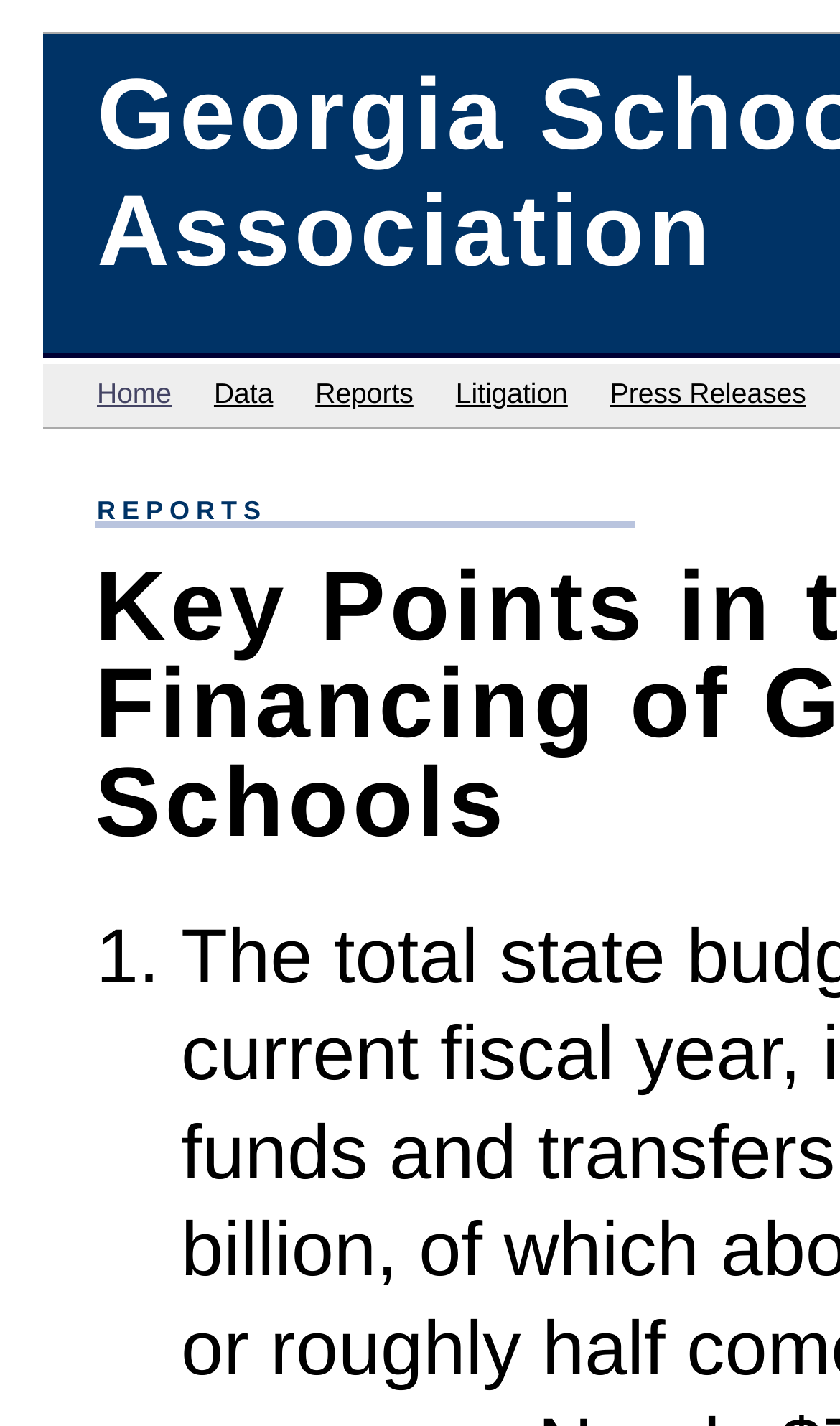Extract the main title from the webpage.

Georgia School Funding Association